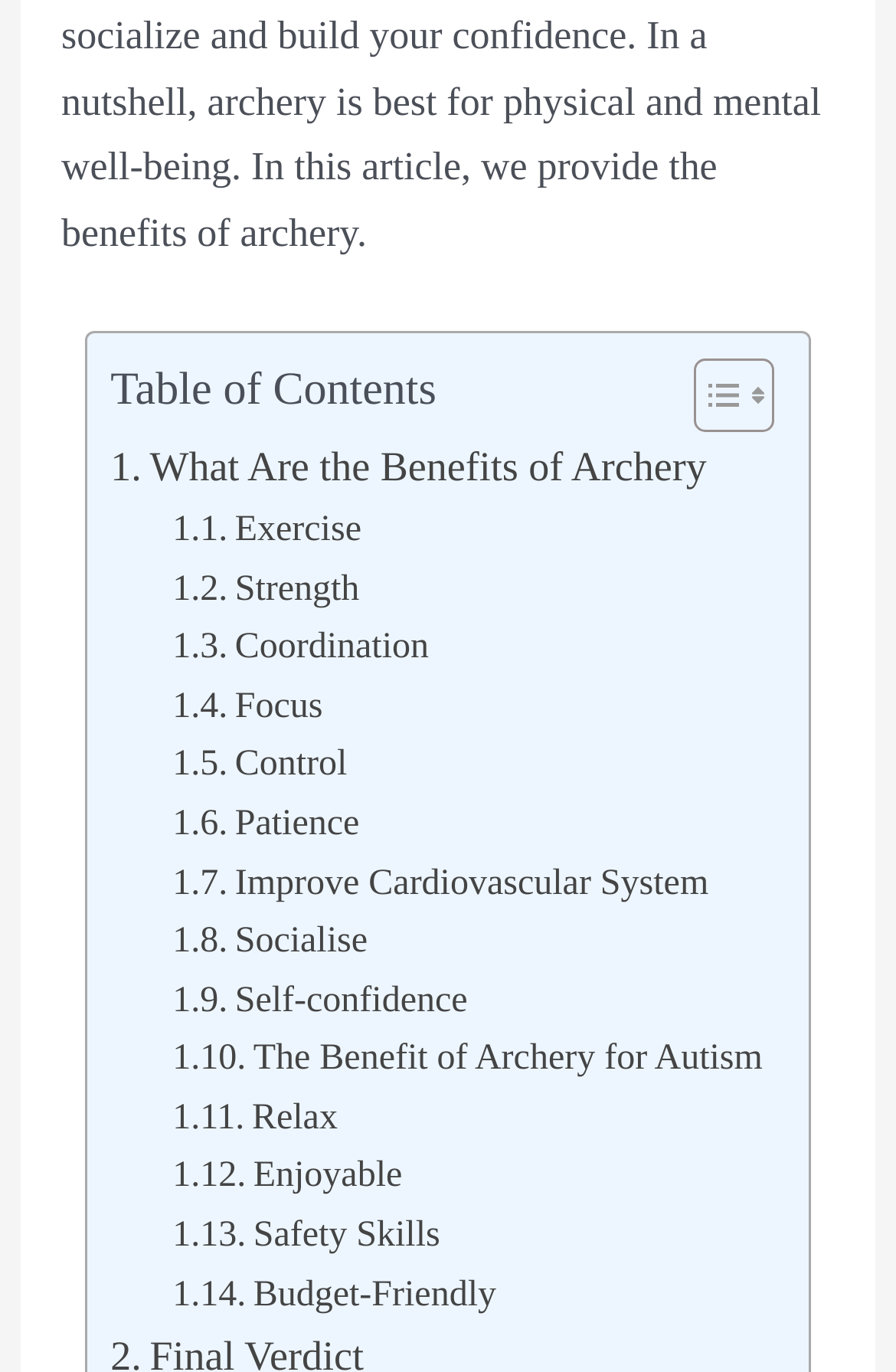Answer in one word or a short phrase: 
What is the purpose of the image in the 'Toggle Table of Content' link?

Icon